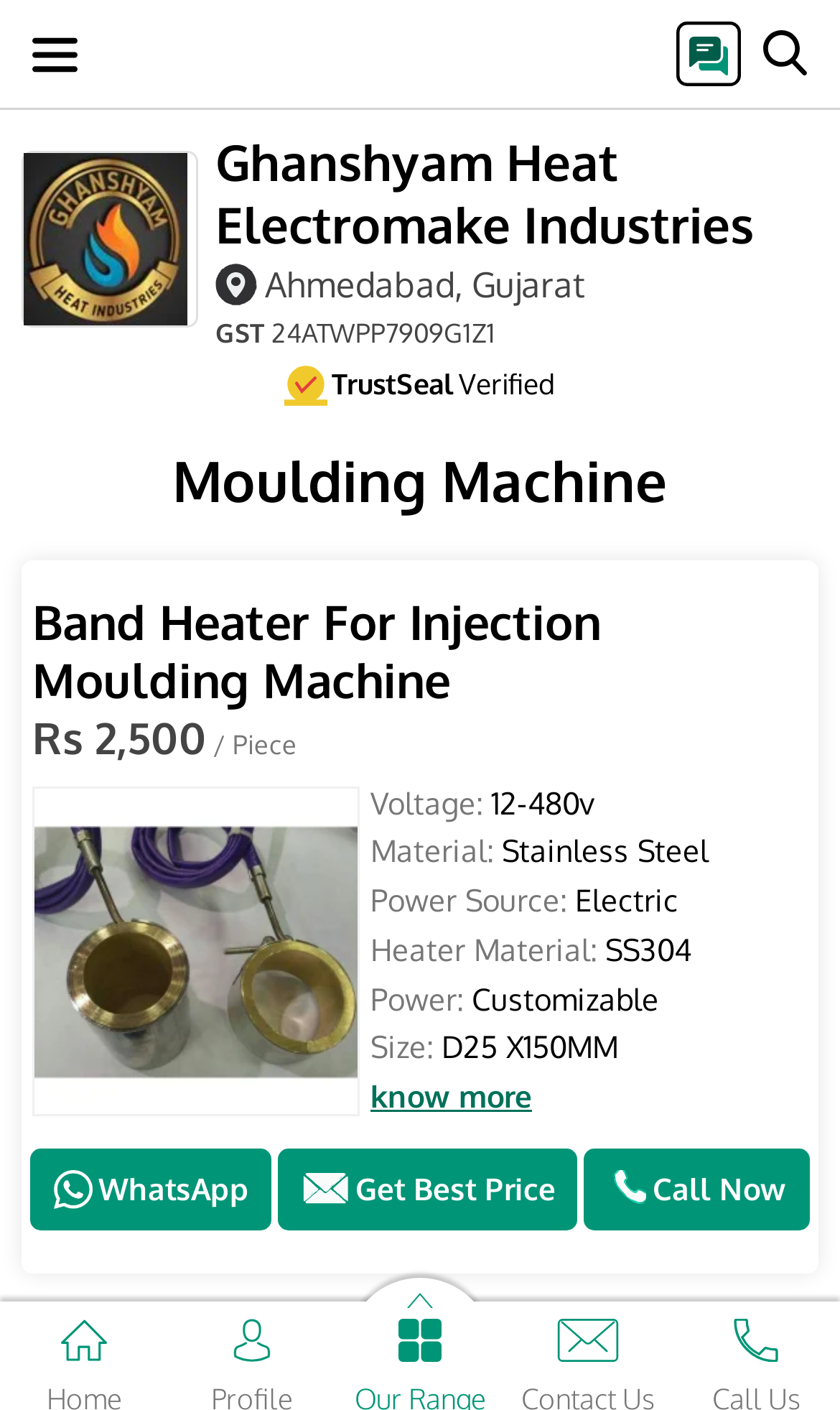What is the material of the Band Heater For Injection Moulding Machine?
We need a detailed and exhaustive answer to the question. Please elaborate.

The material of the Band Heater For Injection Moulding Machine can be found in the product description section, where it is written 'Material: Stainless Steel'.